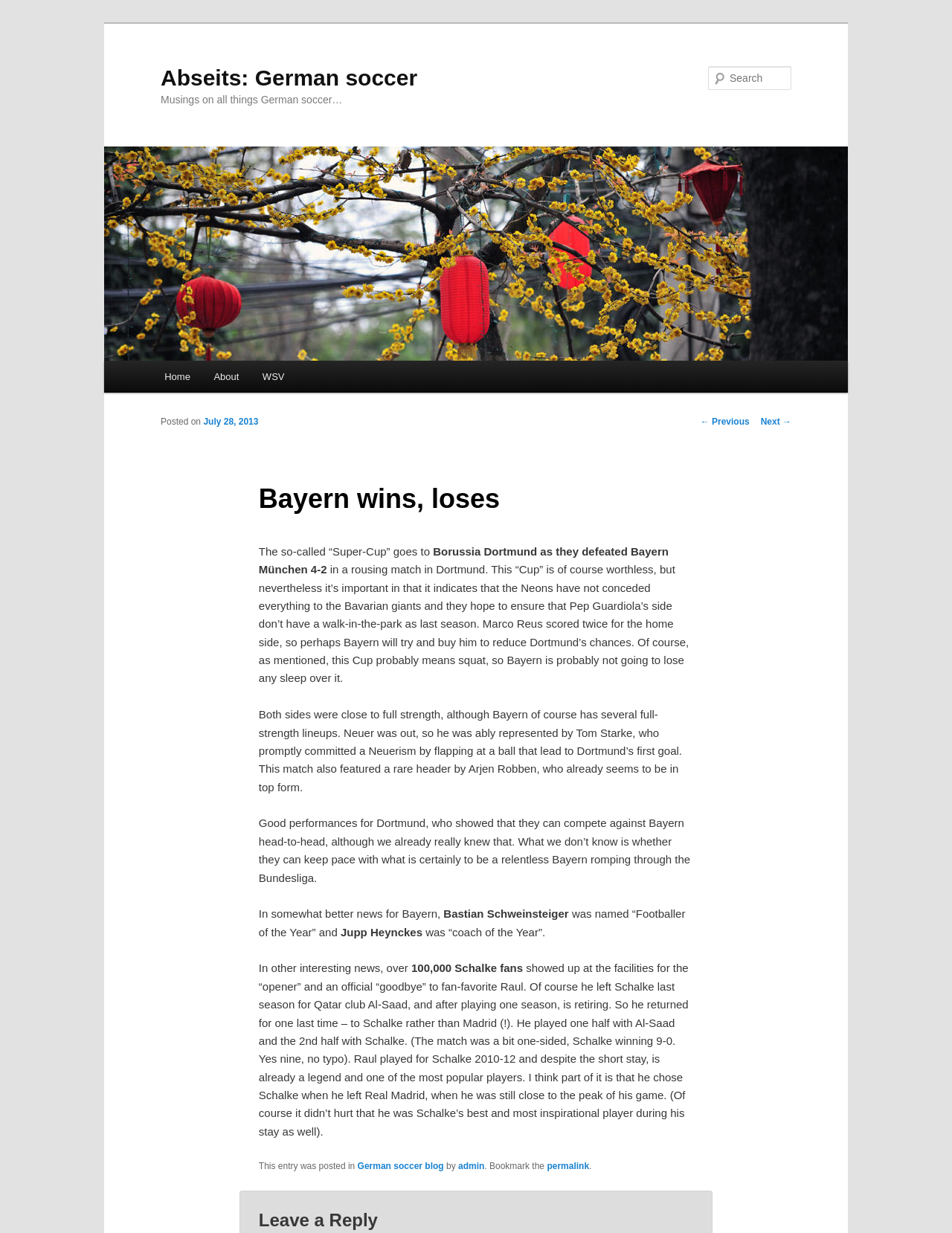Give a short answer to this question using one word or a phrase:
What is the name of the coach who was named 'coach of the Year'?

Jupp Heynckes